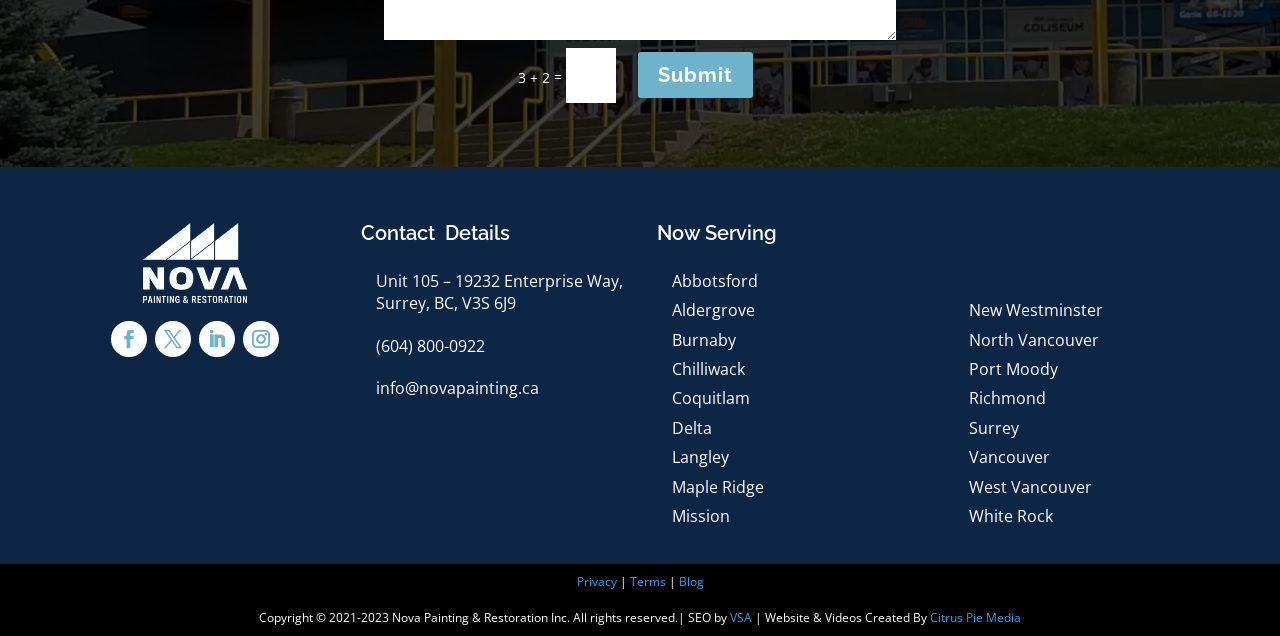By analyzing the image, answer the following question with a detailed response: What is the company's address?

I found the company's address by looking at the 'Contact Details' section, where it is listed as 'Unit 105 – 19232 Enterprise Way, Surrey, BC, V3S 6J9'.